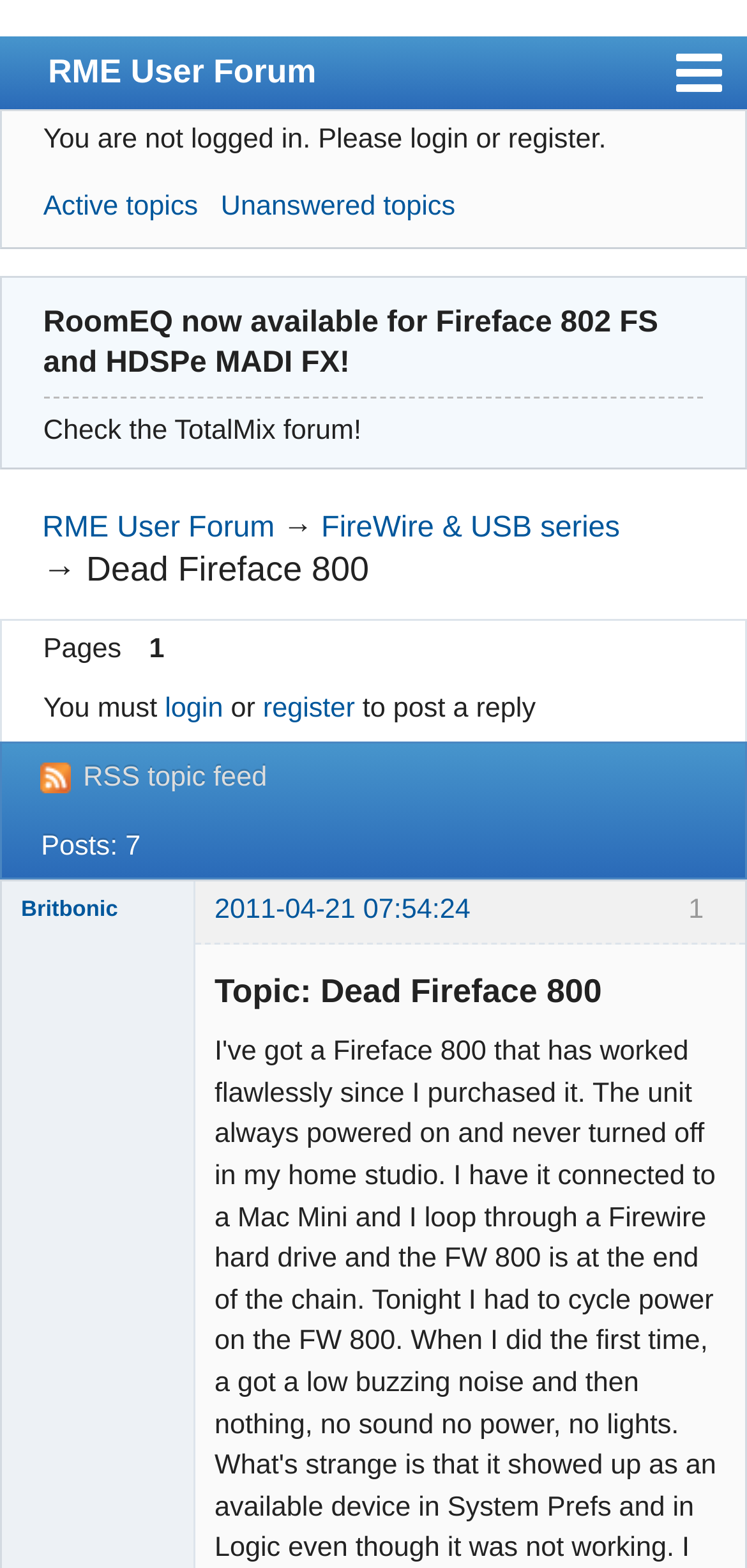Reply to the question with a single word or phrase:
What is the username of the user who started this topic?

Britbonic